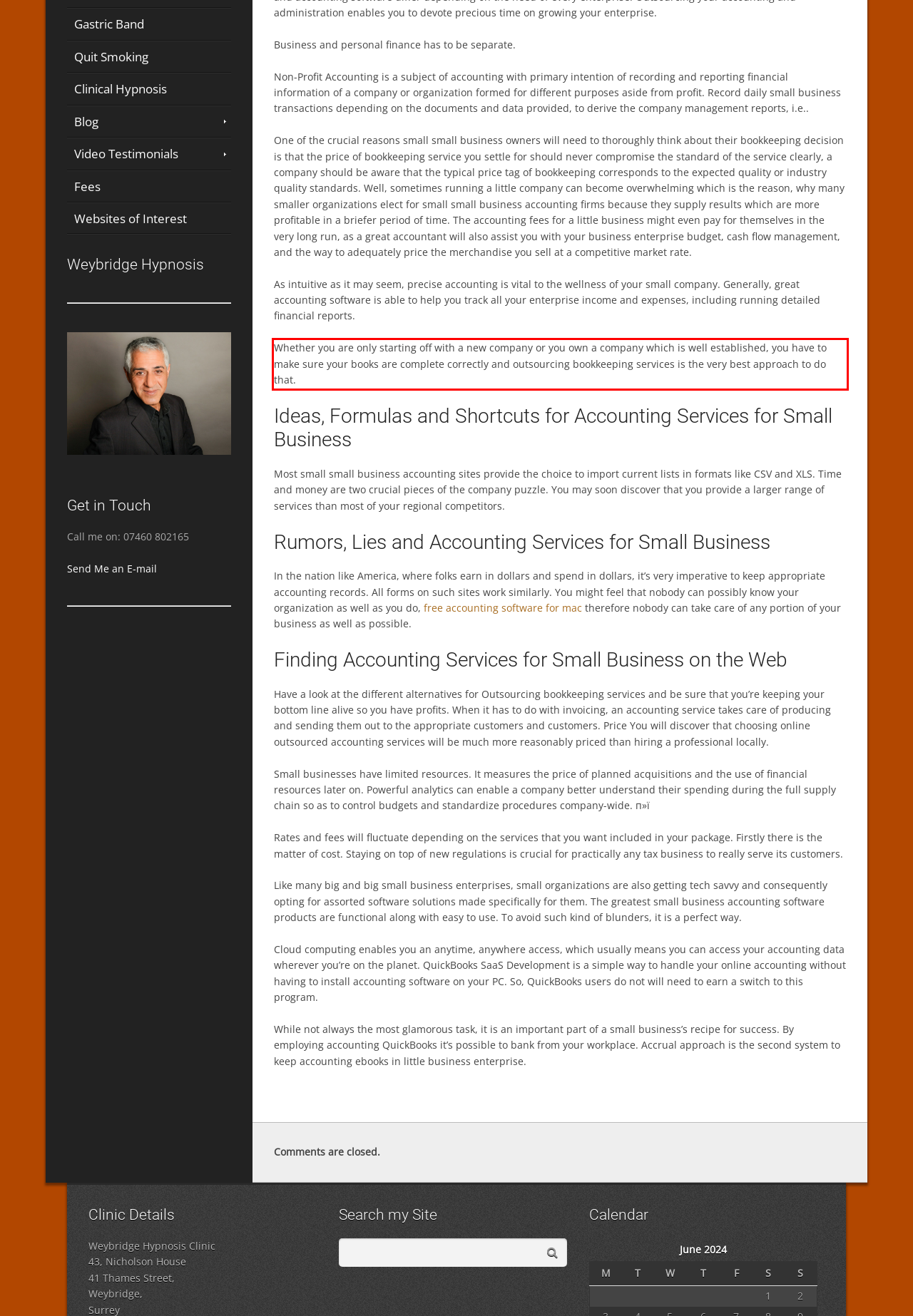From the screenshot of the webpage, locate the red bounding box and extract the text contained within that area.

Whether you are only starting off with a new company or you own a company which is well established, you have to make sure your books are complete correctly and outsourcing bookkeeping services is the very best approach to do that.